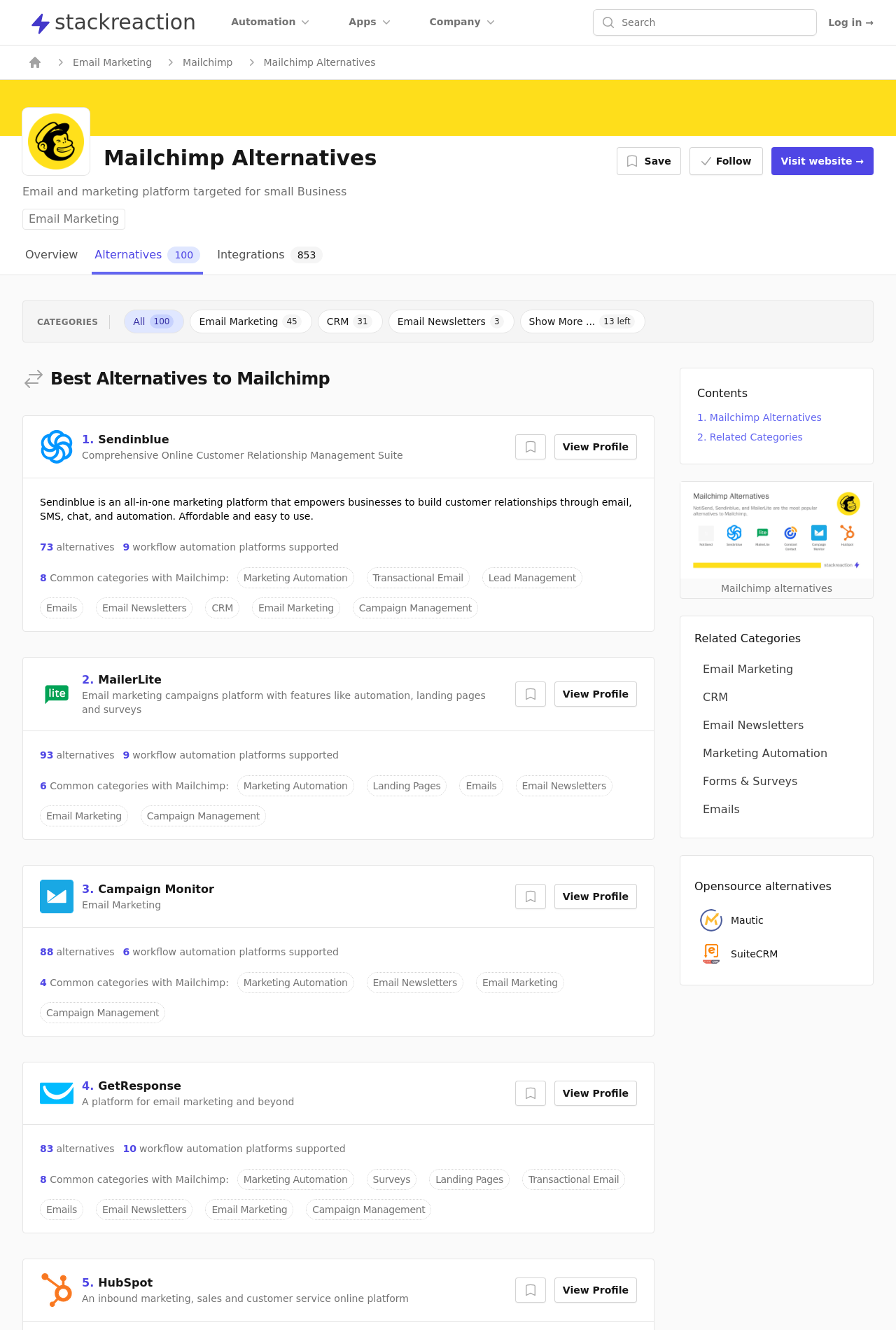Predict the bounding box of the UI element based on the description: "View Profile". The coordinates should be four float numbers between 0 and 1, formatted as [left, top, right, bottom].

[0.619, 0.813, 0.711, 0.831]